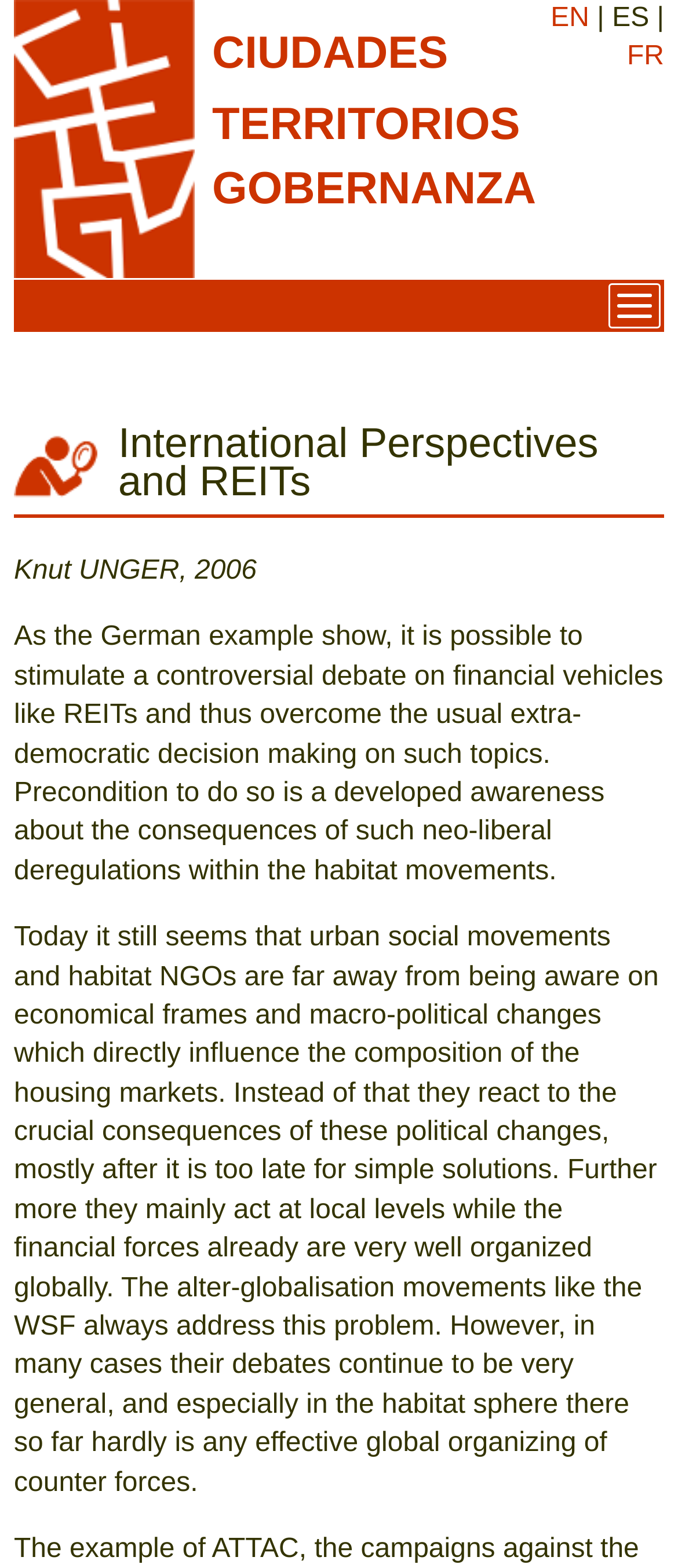Provide a one-word or brief phrase answer to the question:
What is the relationship between urban social movements and financial forces?

Local vs global